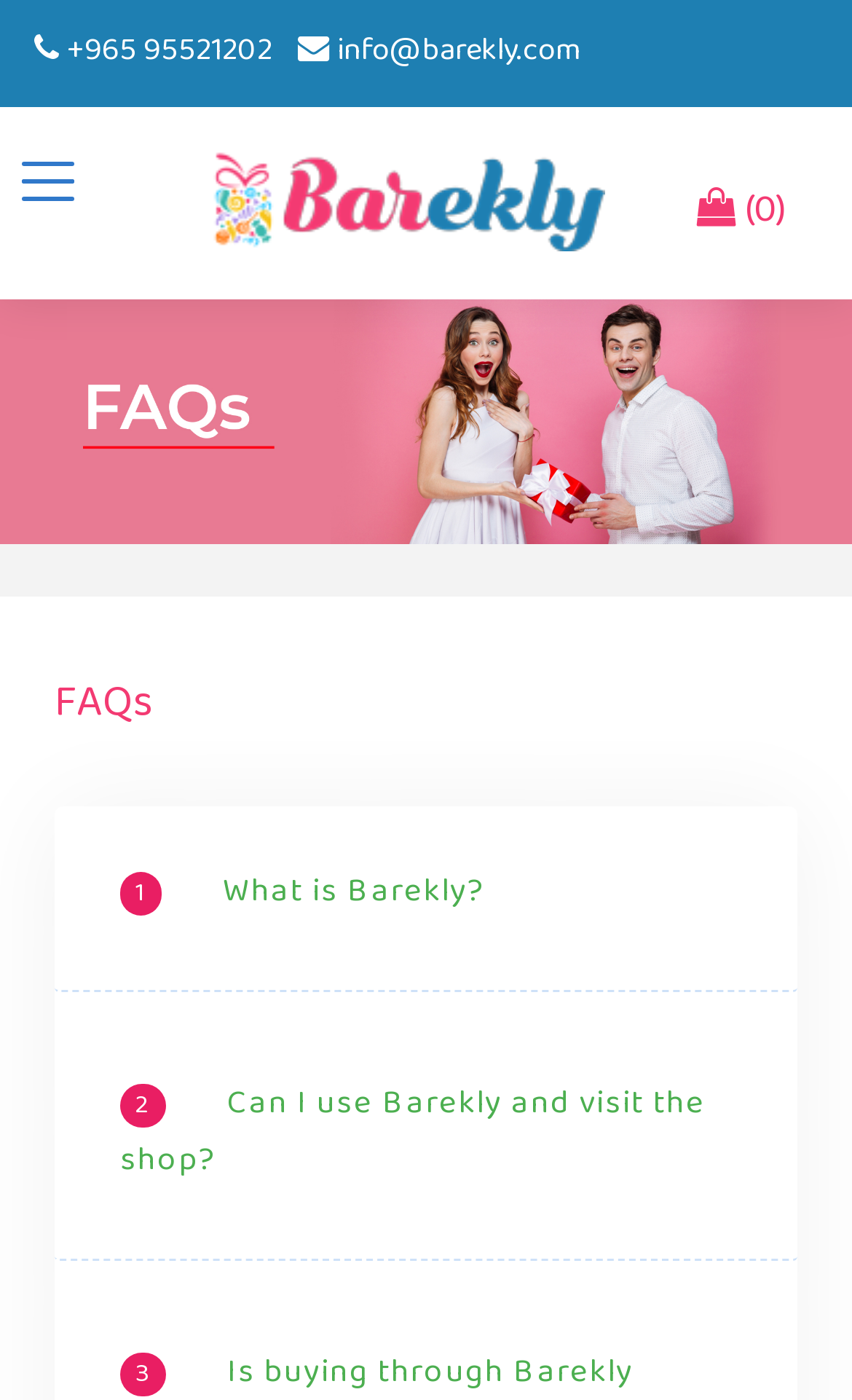Identify the bounding box of the UI element that matches this description: "furniture".

None